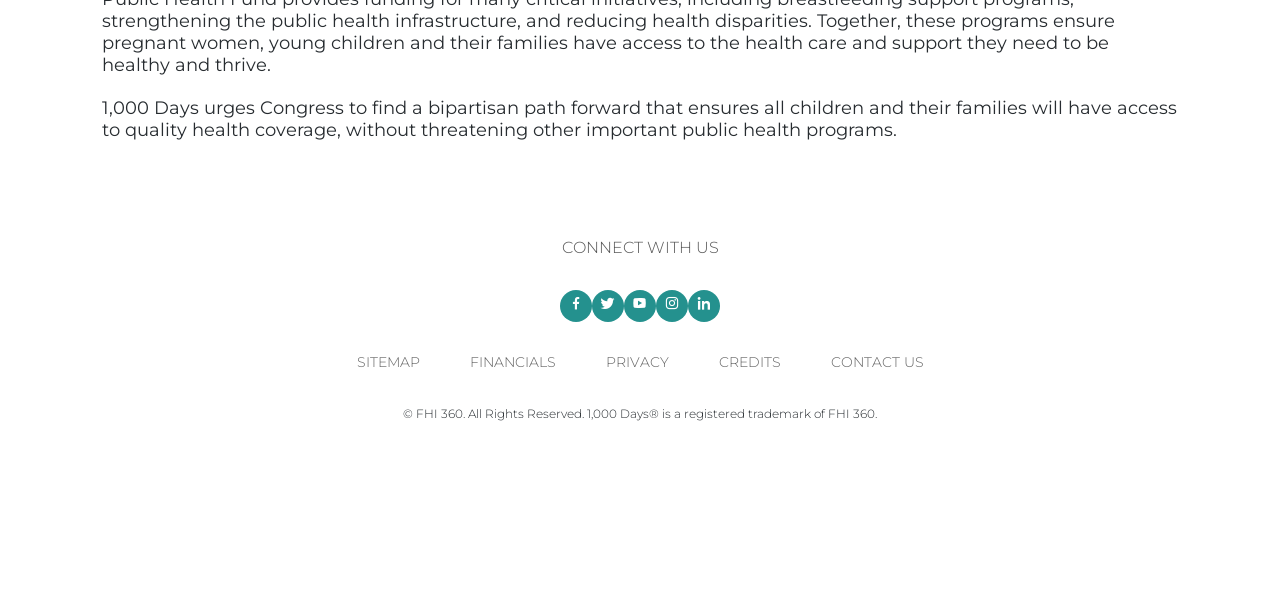Specify the bounding box coordinates of the area to click in order to execute this command: 'Check the financials'. The coordinates should consist of four float numbers ranging from 0 to 1, and should be formatted as [left, top, right, bottom].

[0.347, 0.552, 0.454, 0.636]